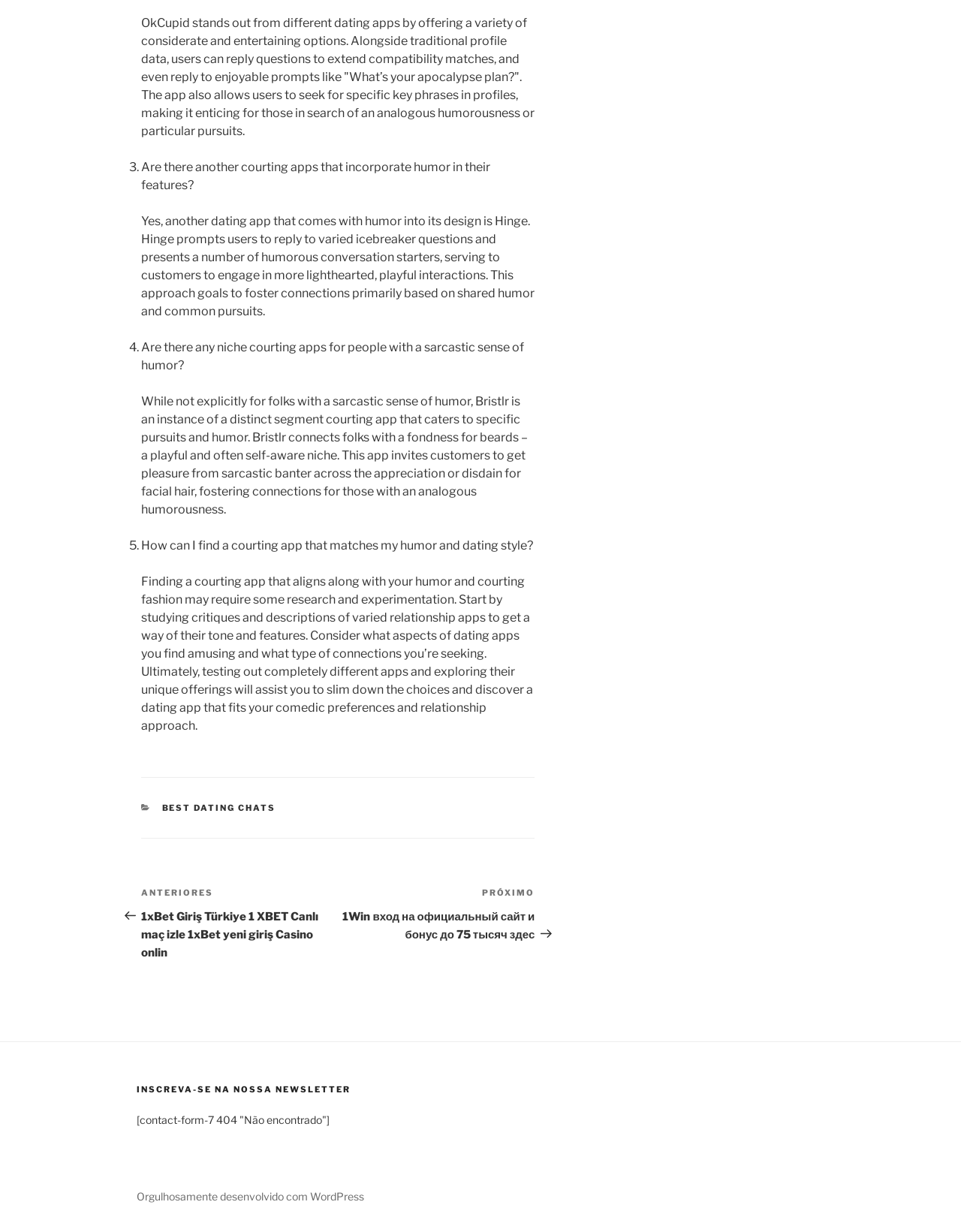Use a single word or phrase to answer the question:
What is the focus of the dating app Bristlr?

Beards